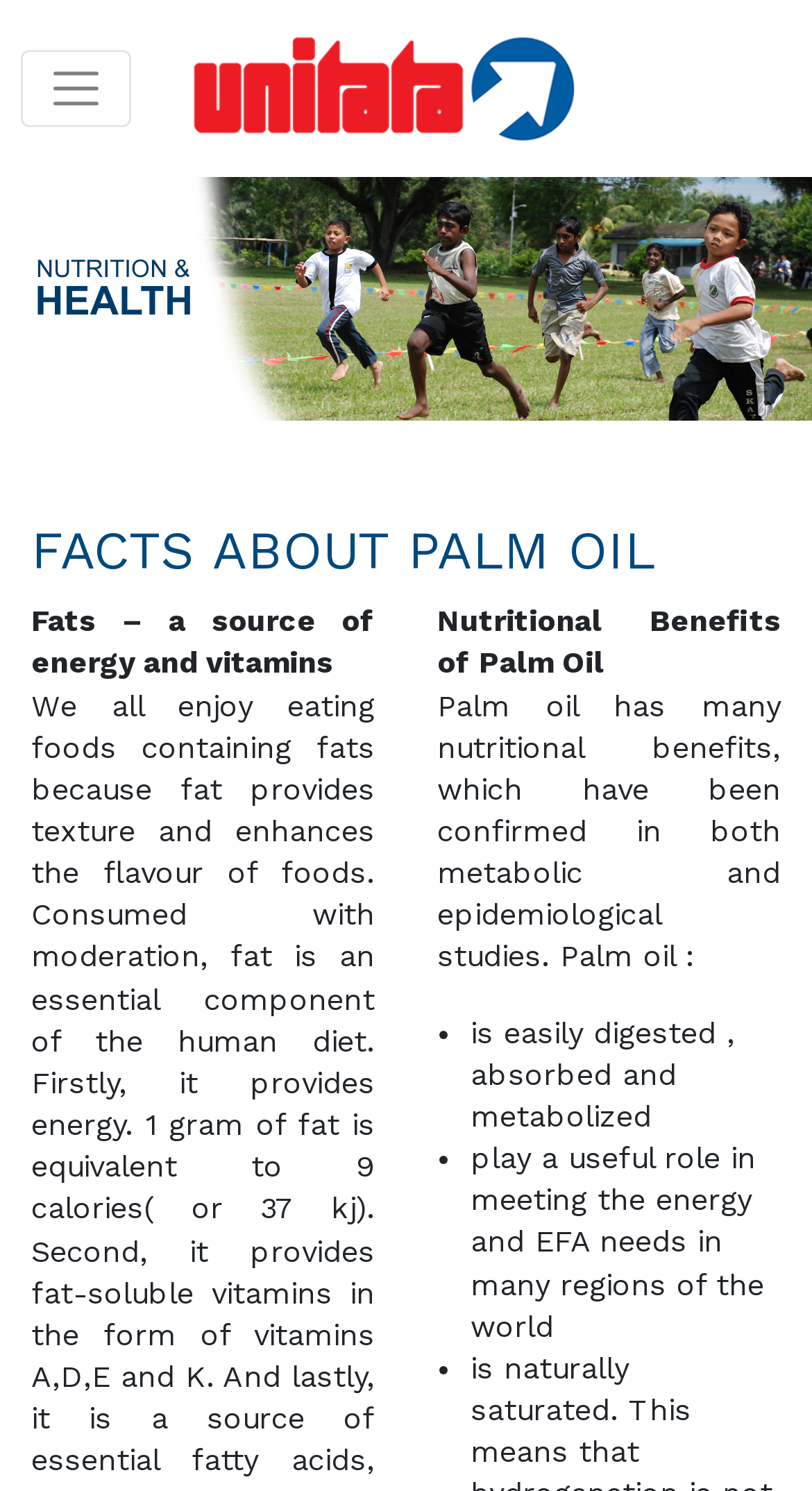Given the description aria-label="Toggle navigation", predict the bounding box coordinates of the UI element. Ensure the coordinates are in the format (top-left x, top-left y, bottom-right x, bottom-right y) and all values are between 0 and 1.

[0.026, 0.034, 0.162, 0.085]